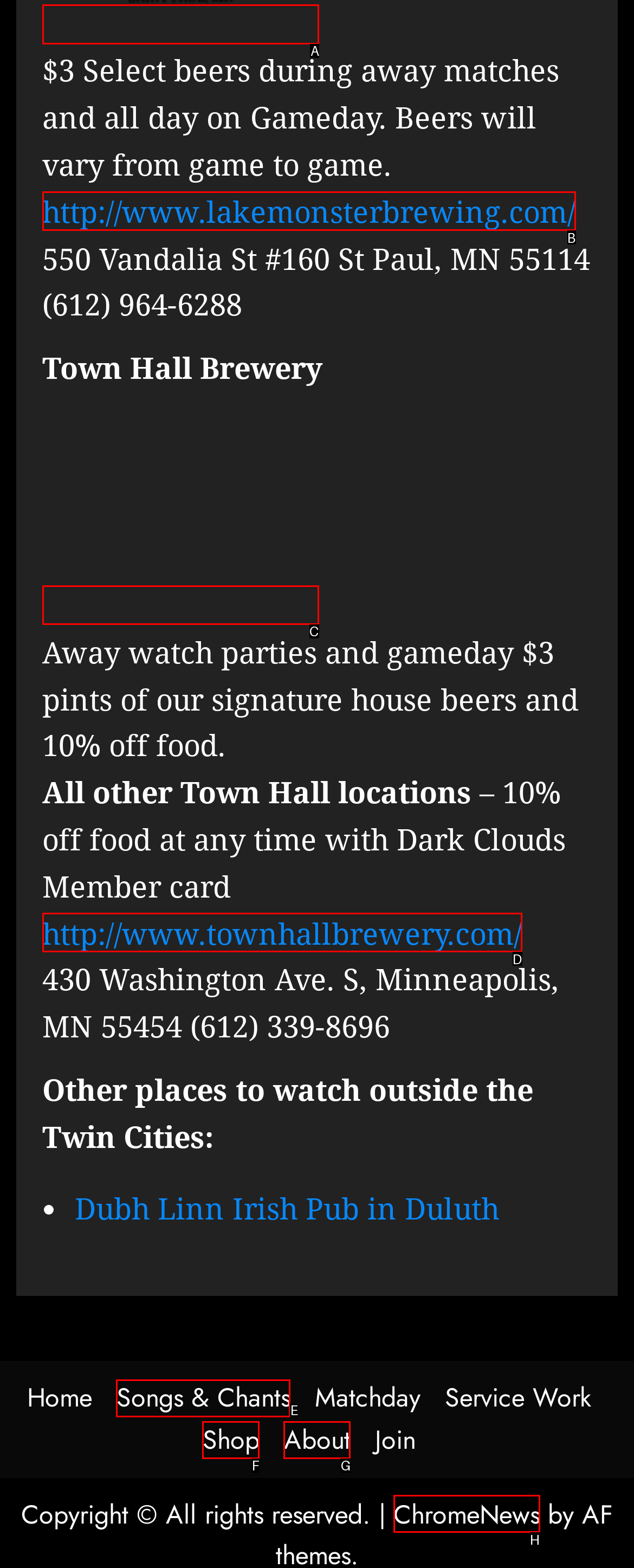Select the HTML element that needs to be clicked to carry out the task: Click Lake Monster Brewing Logo
Provide the letter of the correct option.

A